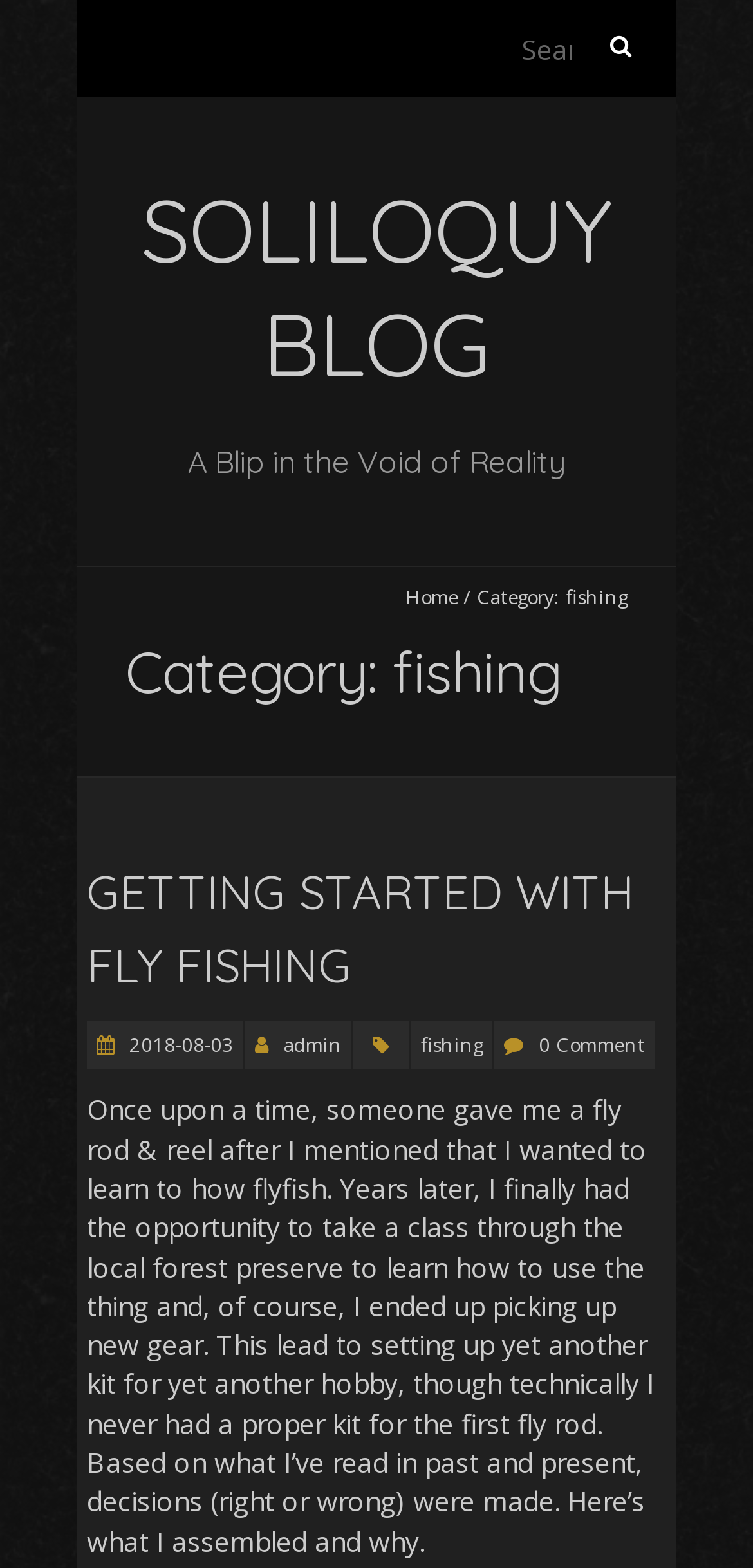What is the title of the blog post? Examine the screenshot and reply using just one word or a brief phrase.

GETTING STARTED WITH FLY FISHING